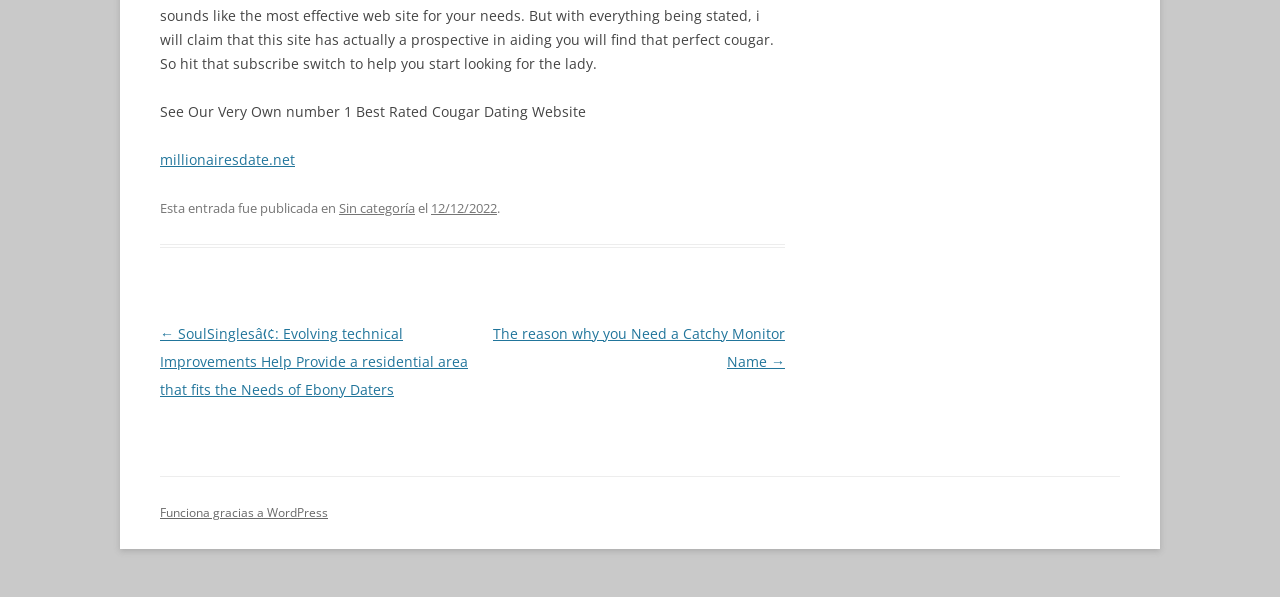Give the bounding box coordinates for this UI element: "12/12/2022". The coordinates should be four float numbers between 0 and 1, arranged as [left, top, right, bottom].

[0.337, 0.333, 0.388, 0.363]